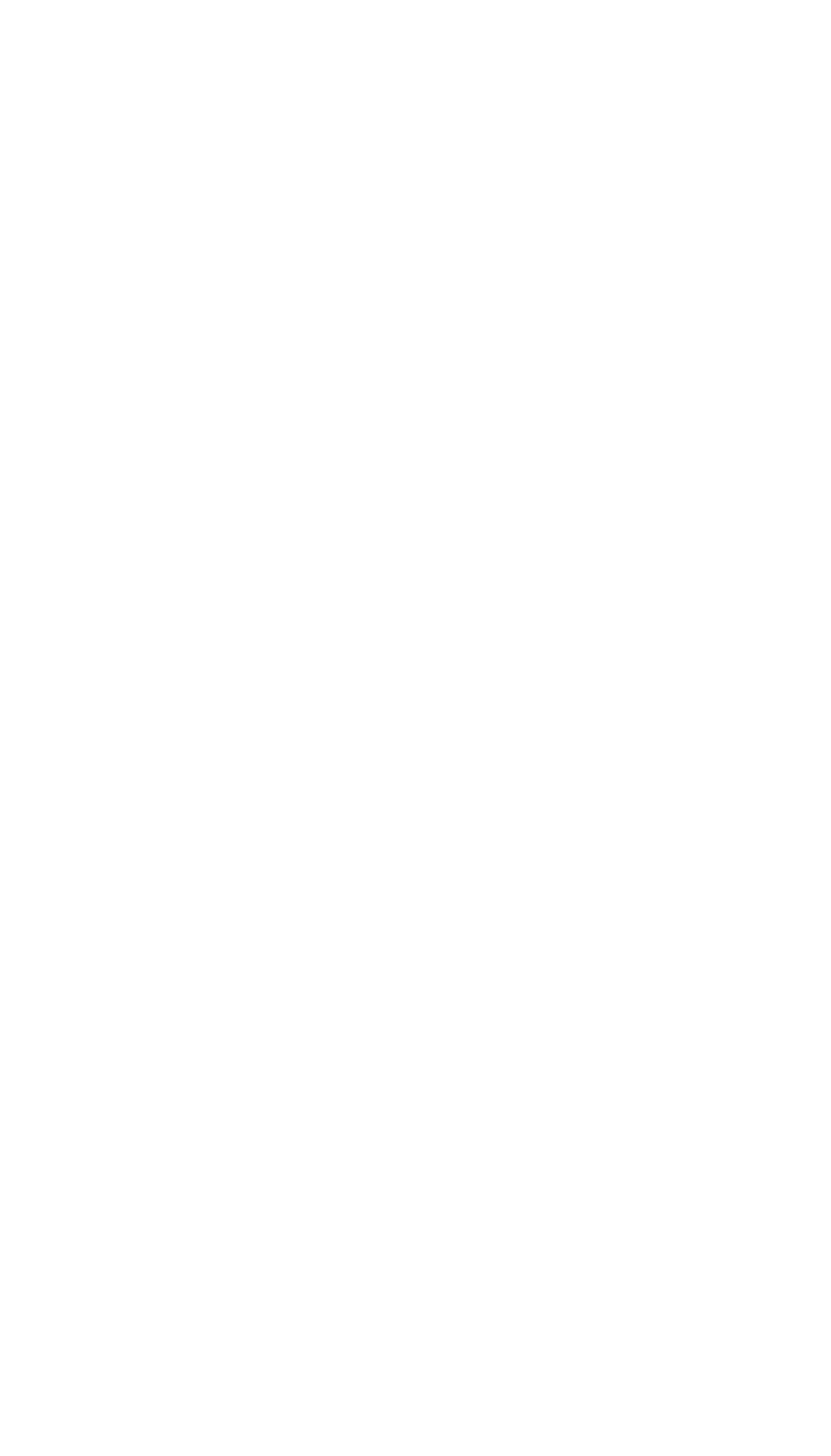Identify the bounding box for the described UI element. Provide the coordinates in (top-left x, top-left y, bottom-right x, bottom-right y) format with values ranging from 0 to 1: Imprint

None